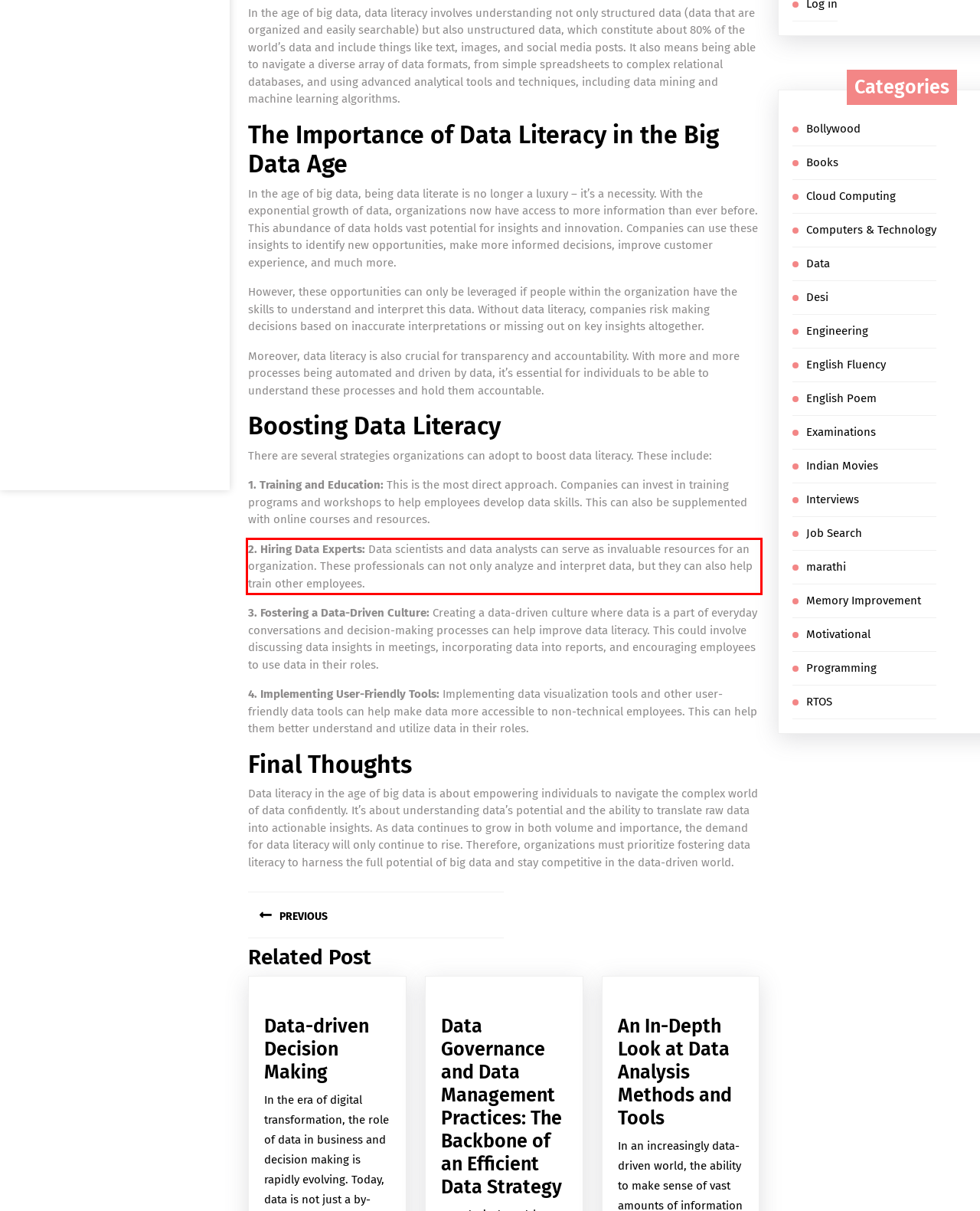Please look at the webpage screenshot and extract the text enclosed by the red bounding box.

2. Hiring Data Experts: Data scientists and data analysts can serve as invaluable resources for an organization. These professionals can not only analyze and interpret data, but they can also help train other employees.